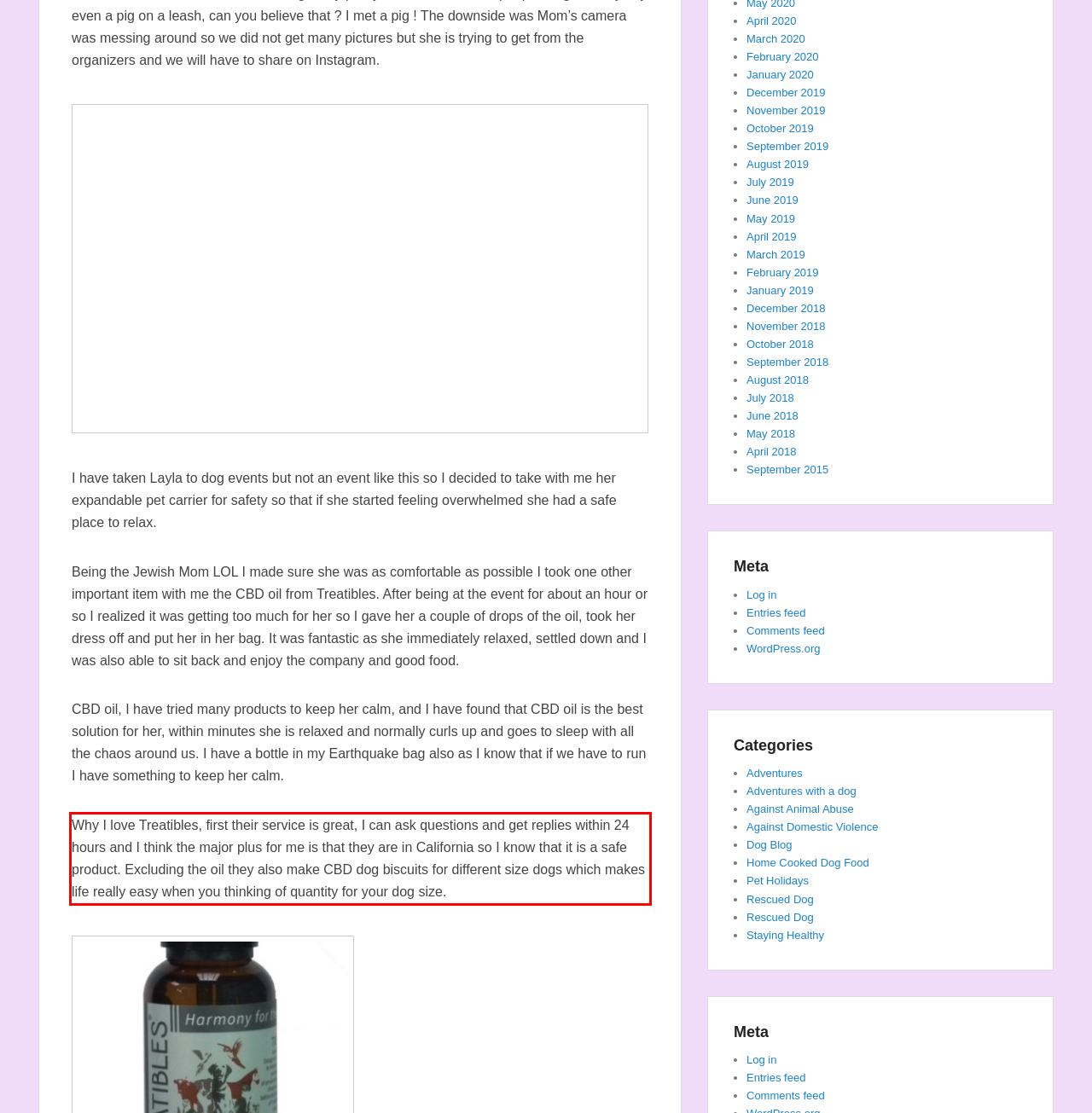There is a UI element on the webpage screenshot marked by a red bounding box. Extract and generate the text content from within this red box.

Why I love Treatibles, first their service is great, I can ask questions and get replies within 24 hours and I think the major plus for me is that they are in California so I know that it is a safe product. Excluding the oil they also make CBD dog biscuits for different size dogs which makes life really easy when you thinking of quantity for your dog size.